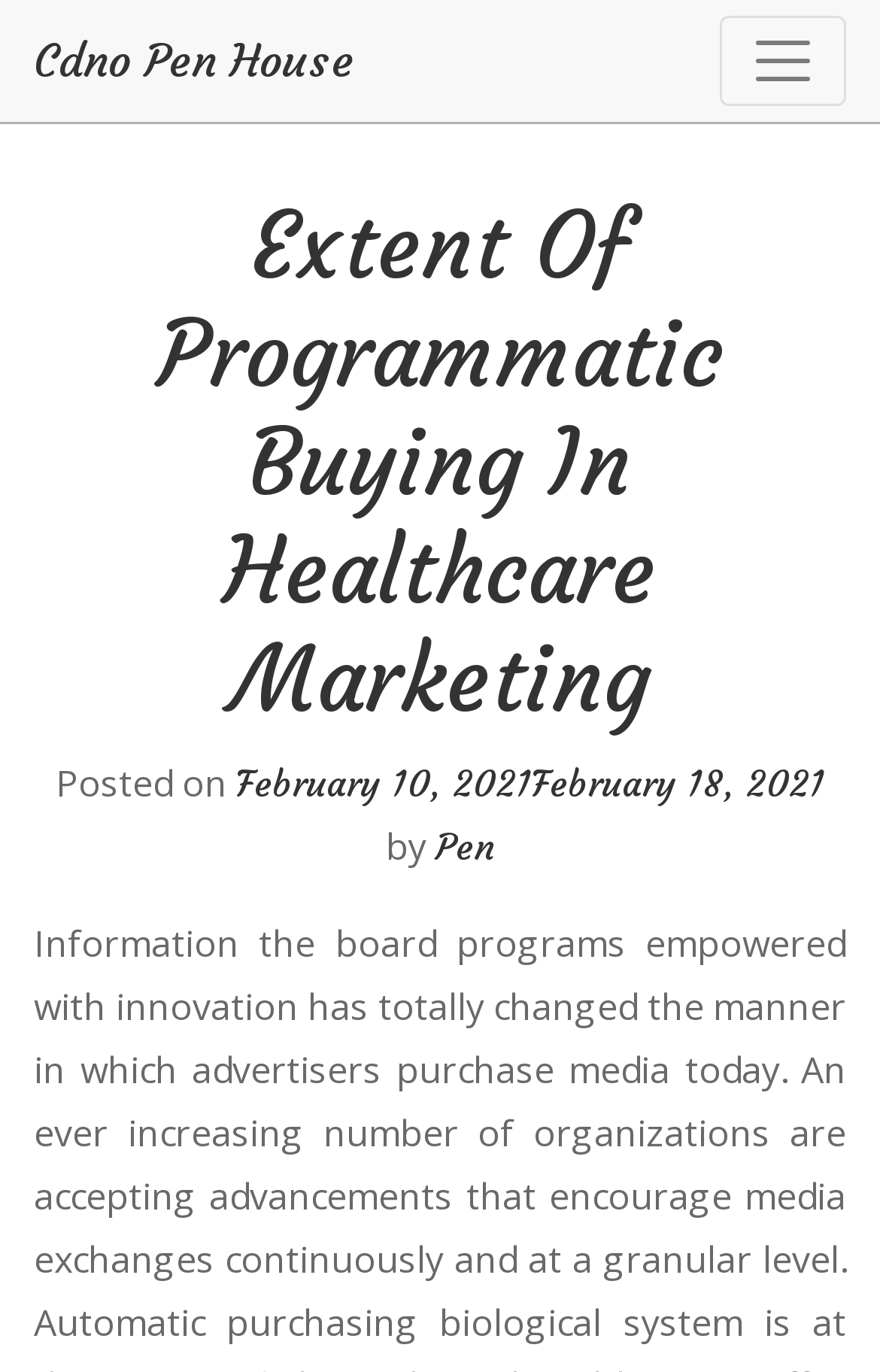What is the date of the post?
Using the visual information from the image, give a one-word or short-phrase answer.

February 10, 2021